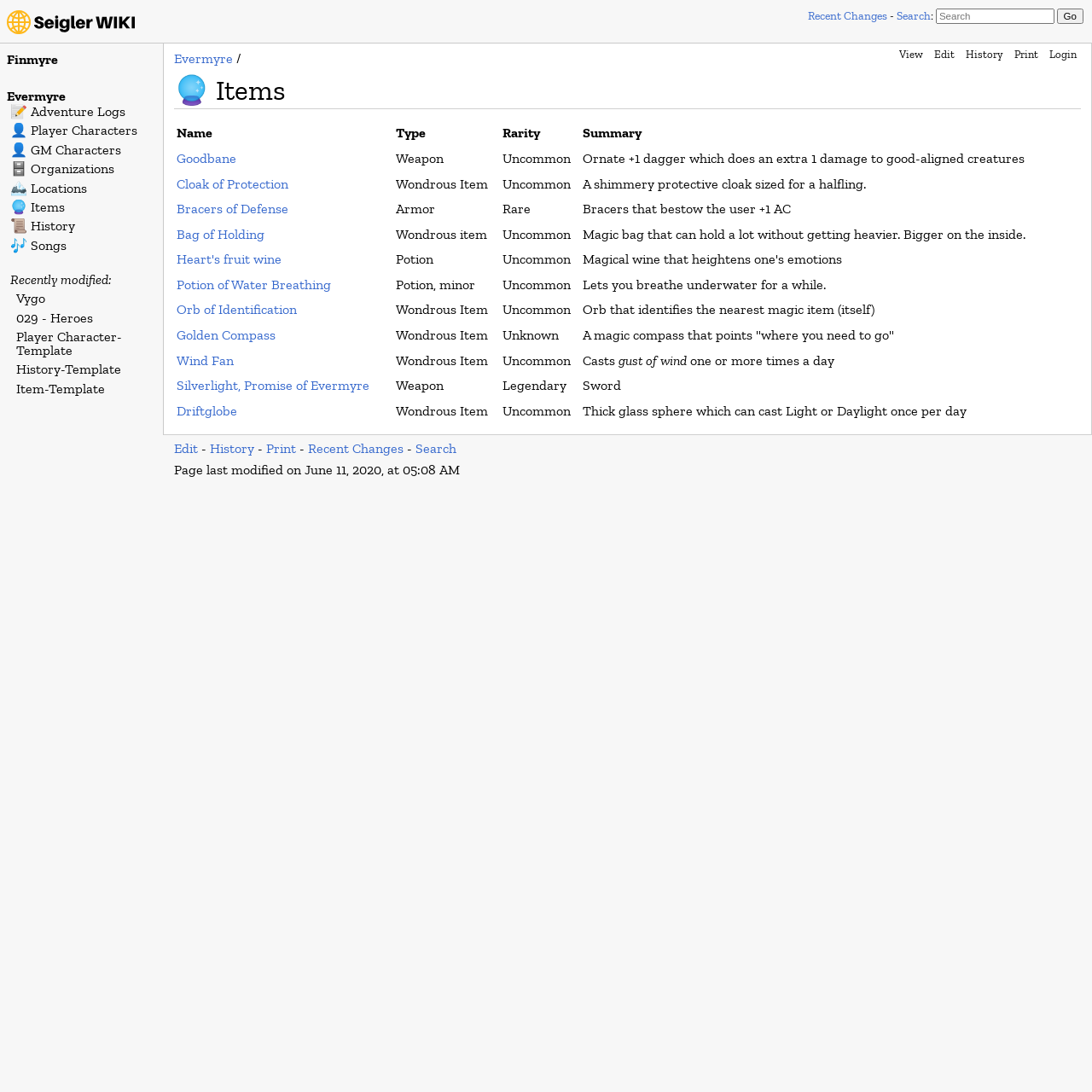Please identify the bounding box coordinates of the area that needs to be clicked to follow this instruction: "Go to the login page".

[0.961, 0.044, 0.986, 0.056]